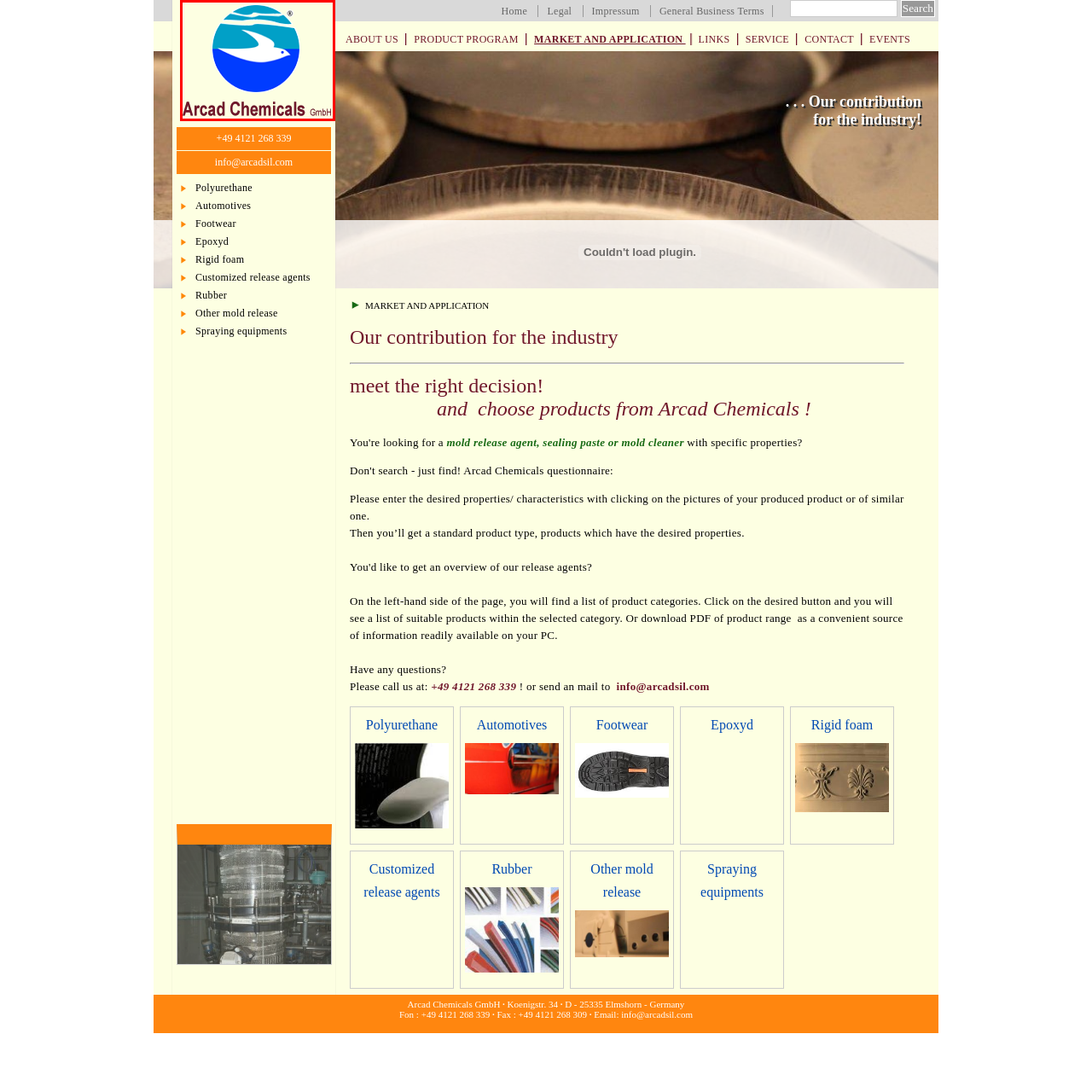Inspect the area marked by the red box and provide a short answer to the question: What is the shape of the logo?

Circular